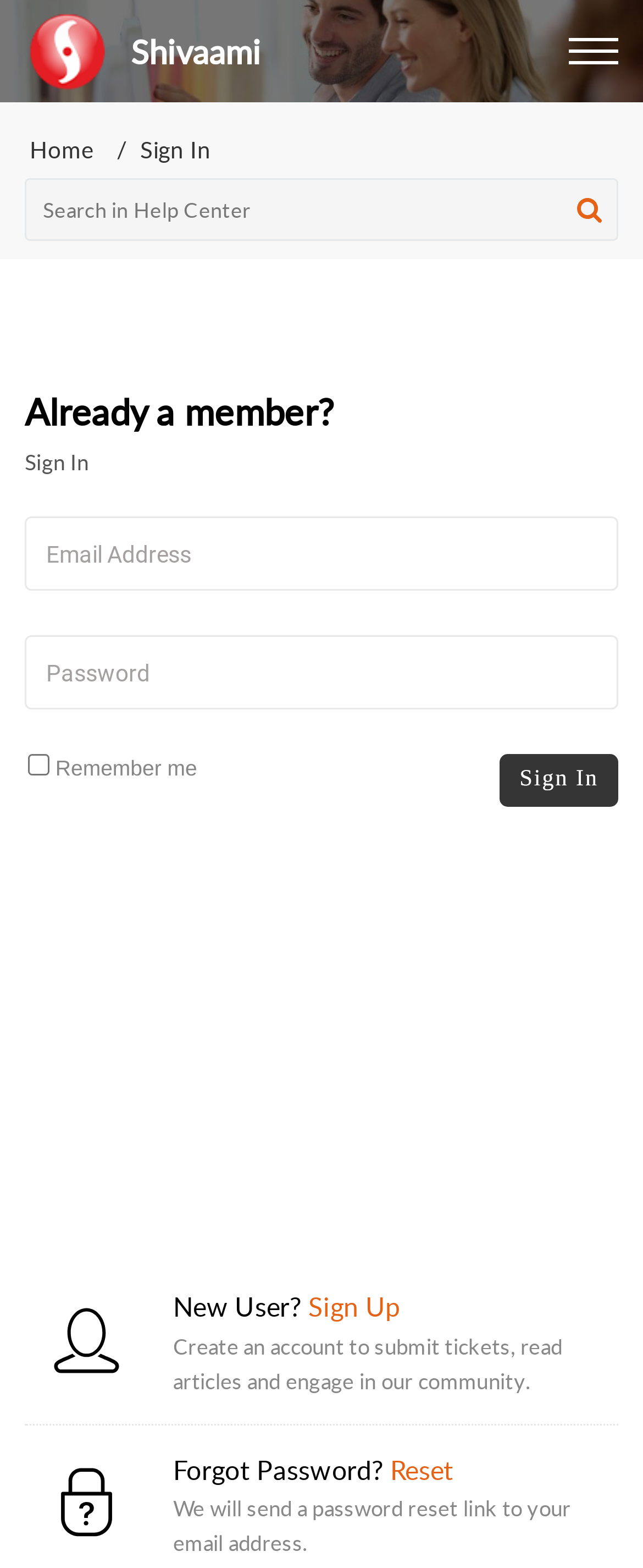Please give a short response to the question using one word or a phrase:
What can be done if a user forgets their password?

Reset